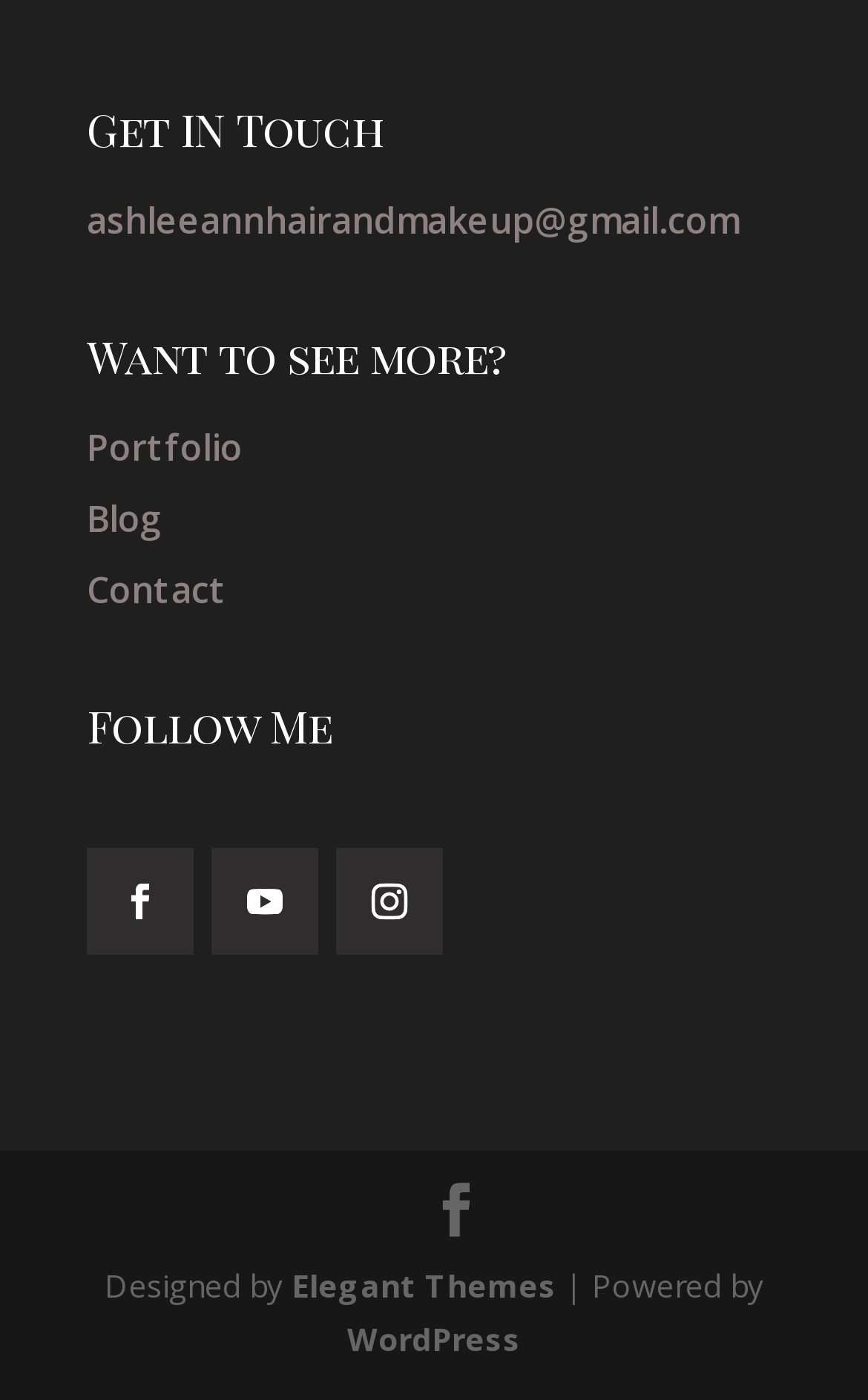How many social media links are there?
Give a detailed response to the question by analyzing the screenshot.

The social media links can be found in the 'Follow Me' section, which contains three link elements with icons representing different social media platforms.